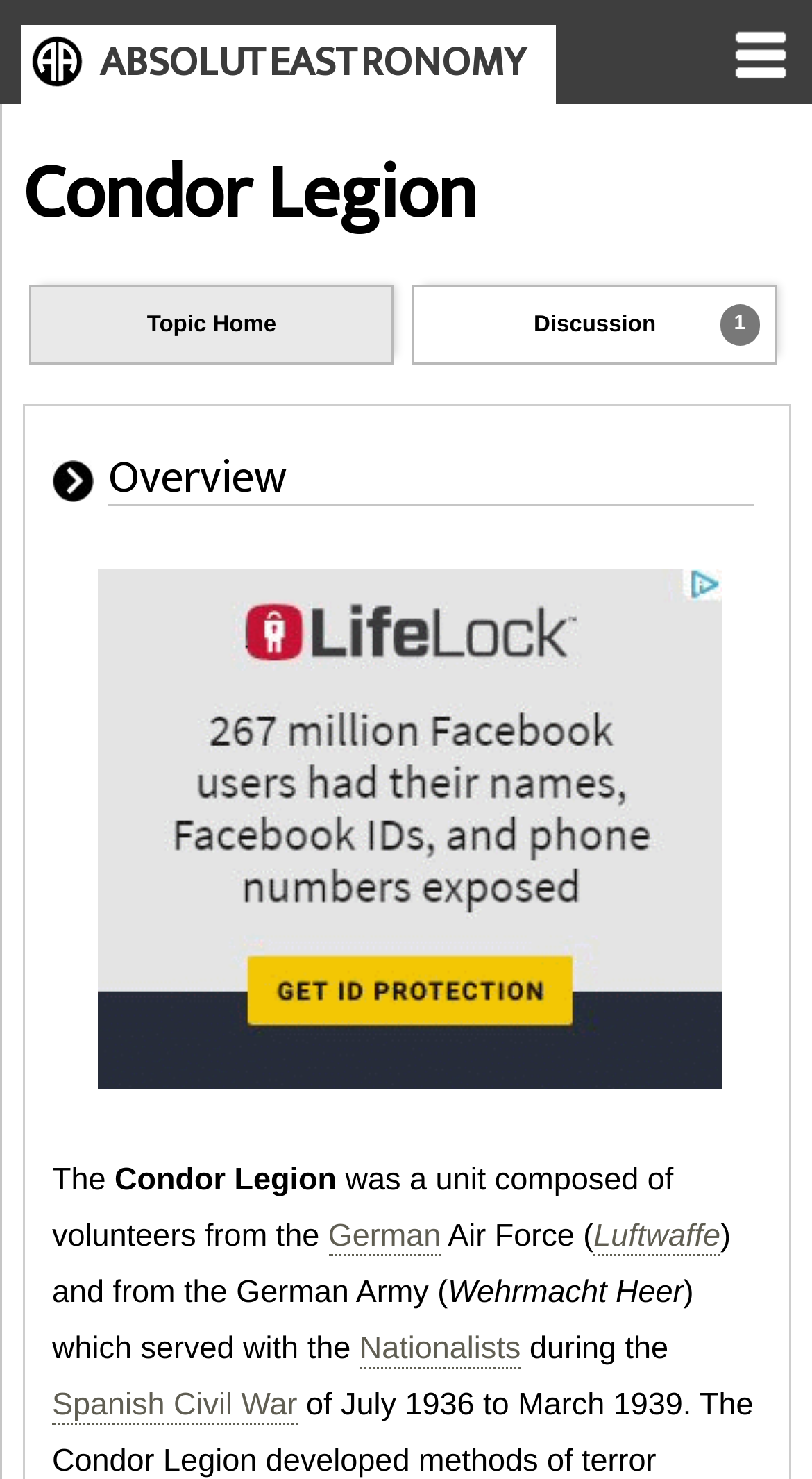Please identify the bounding box coordinates of the element that needs to be clicked to perform the following instruction: "Click the Discussion 1 link".

[0.657, 0.211, 0.808, 0.228]